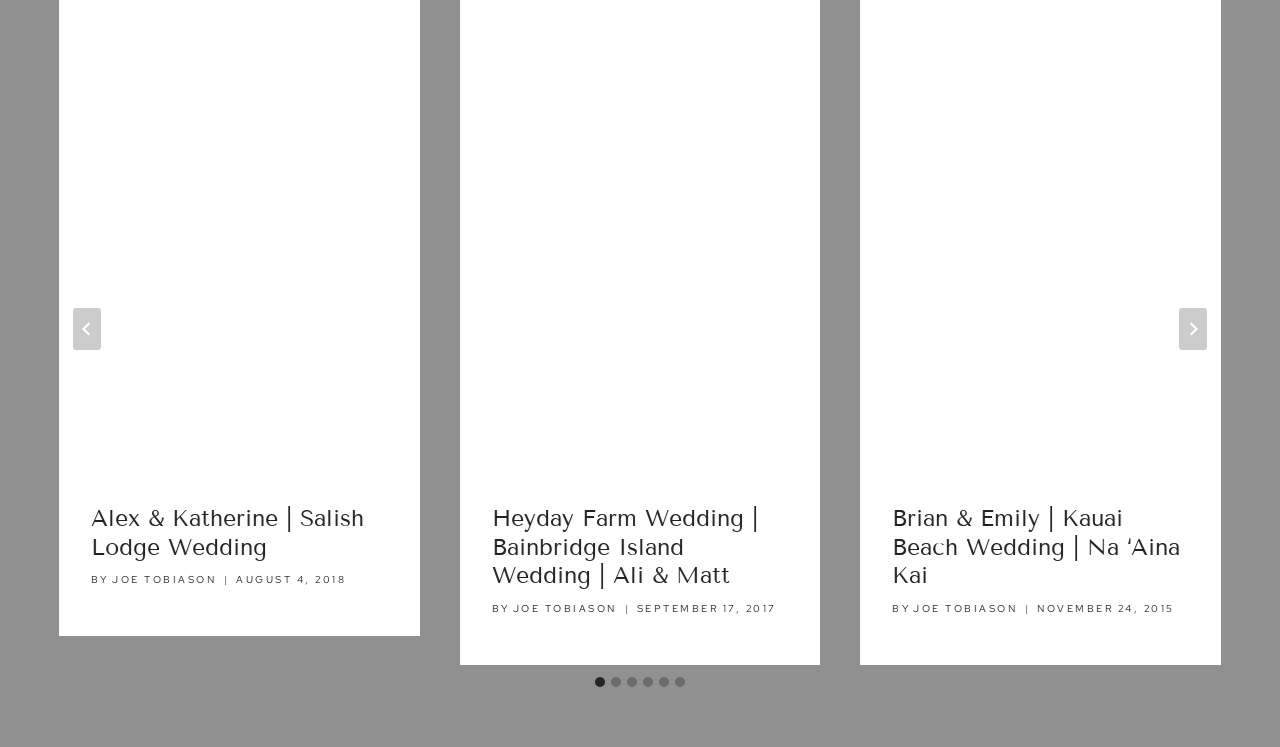Locate the bounding box coordinates of the area you need to click to fulfill this instruction: 'Visit Twitter'. The coordinates must be in the form of four float numbers ranging from 0 to 1: [left, top, right, bottom].

None